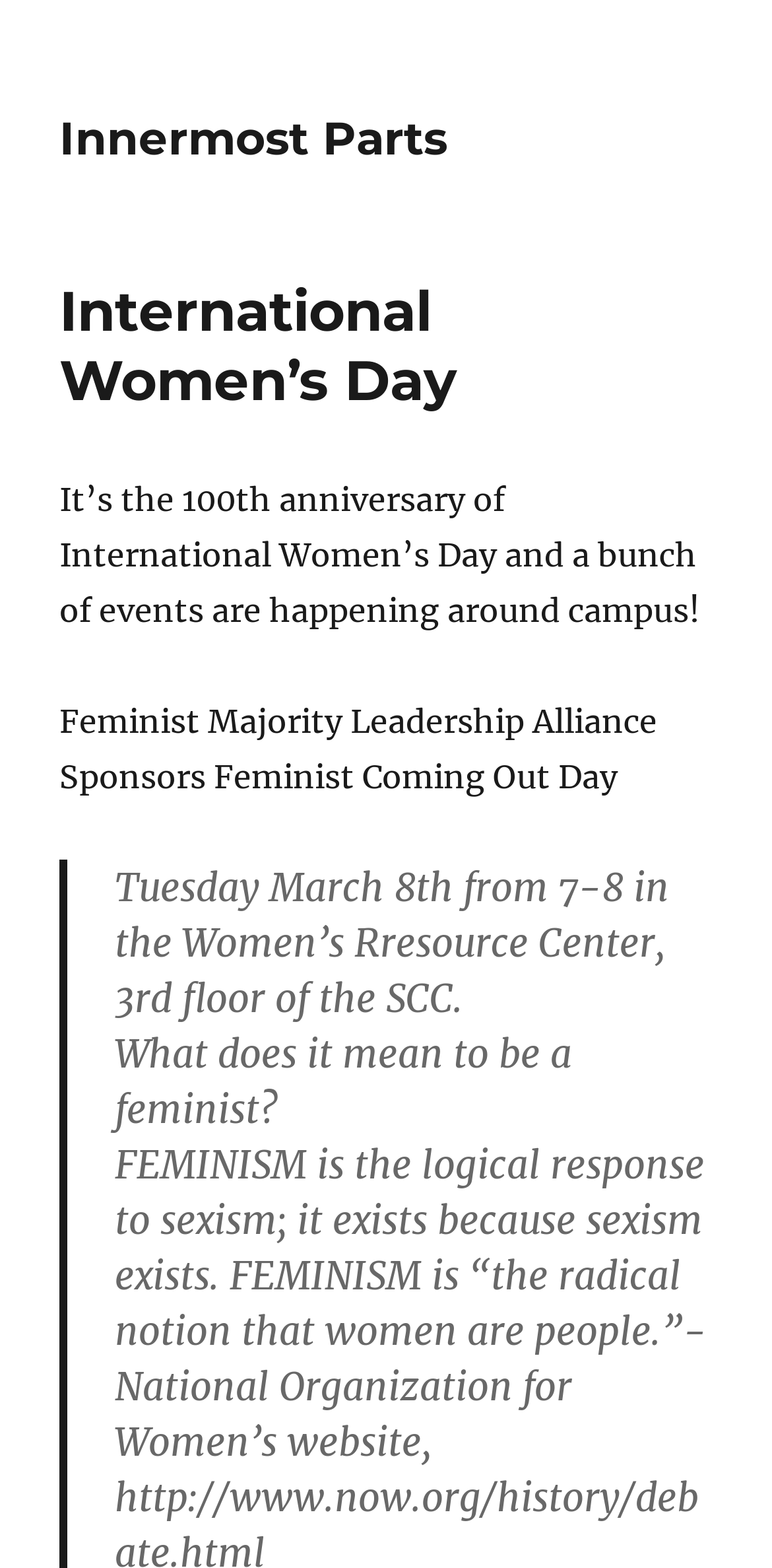Answer the question with a brief word or phrase:
Who is sponsoring Feminist Coming Out Day?

Feminist Majority Leadership Alliance